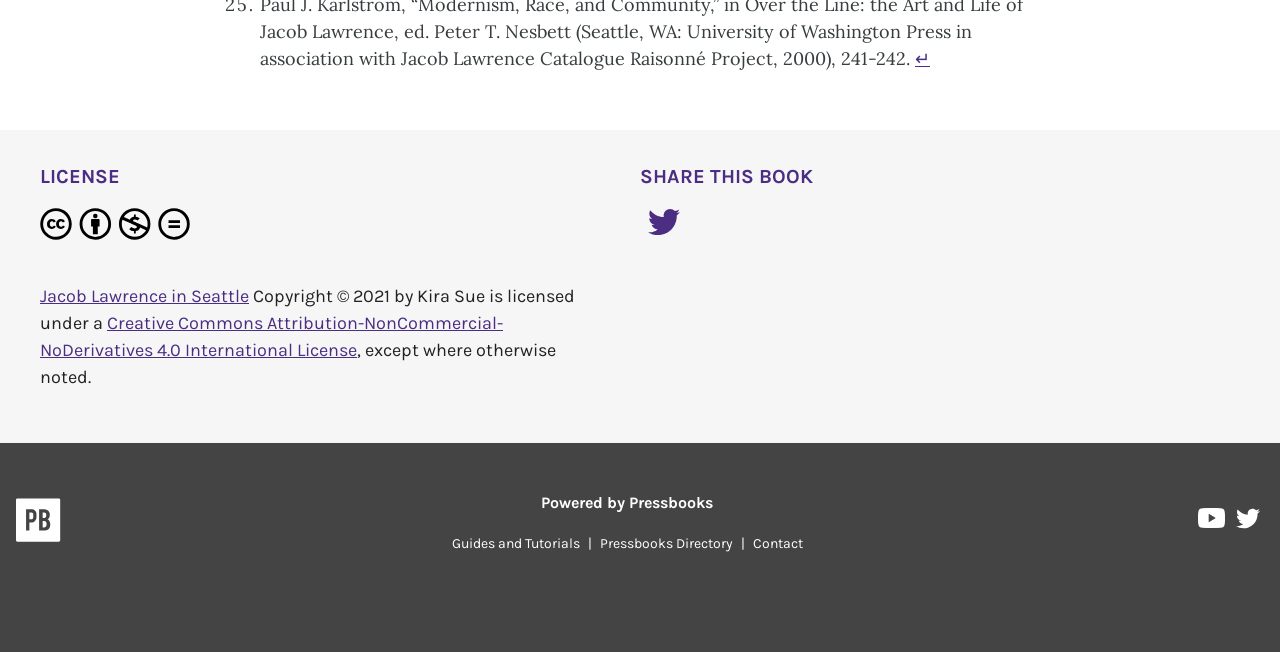What is the name of the platform that powered this book?
Give a detailed explanation using the information visible in the image.

I found the platform's name by looking at the text that says 'Powered by Pressbooks' at the bottom of the page.